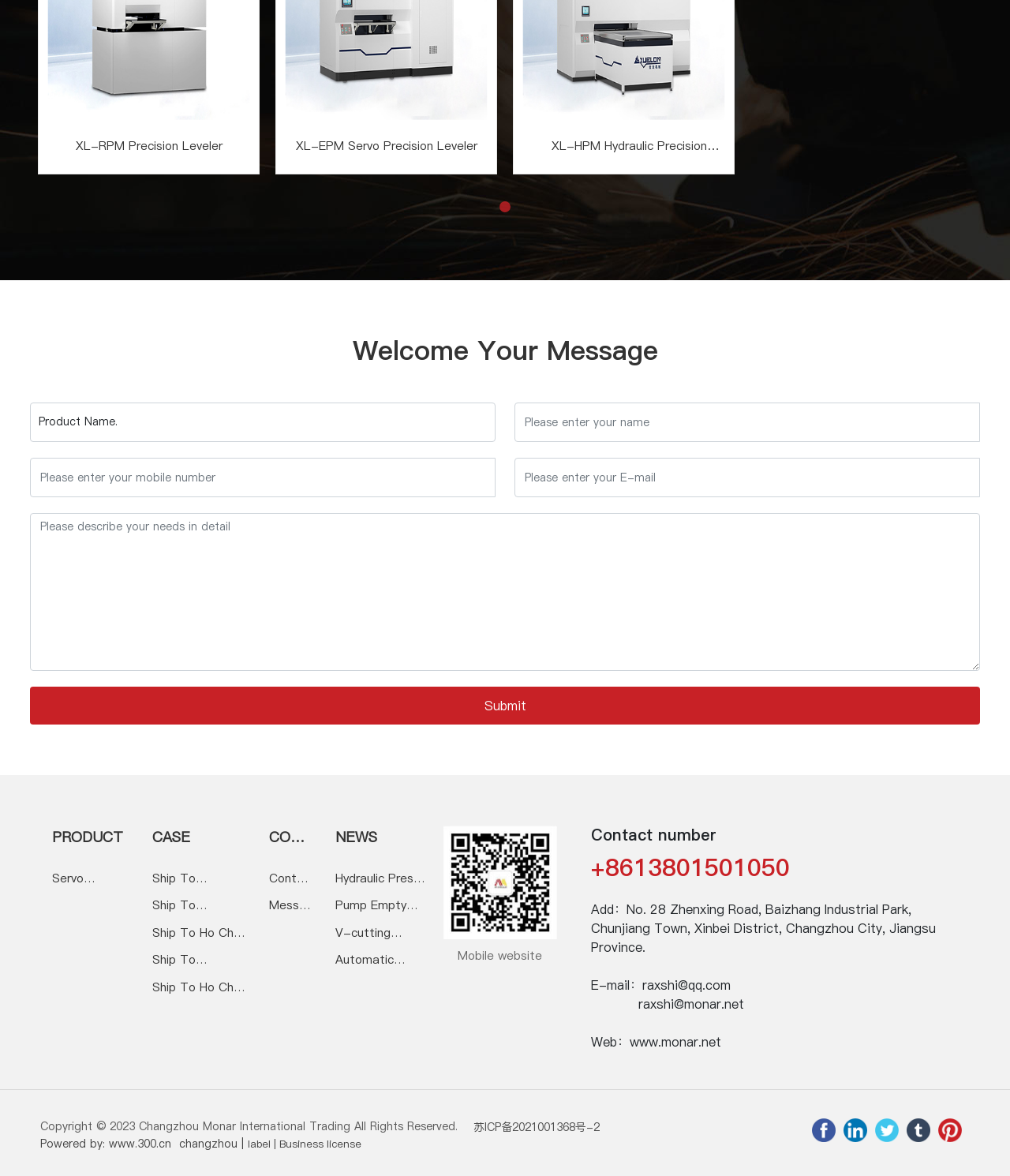Locate the bounding box coordinates of the element that should be clicked to execute the following instruction: "Enter your name in the text field".

[0.509, 0.342, 0.97, 0.376]